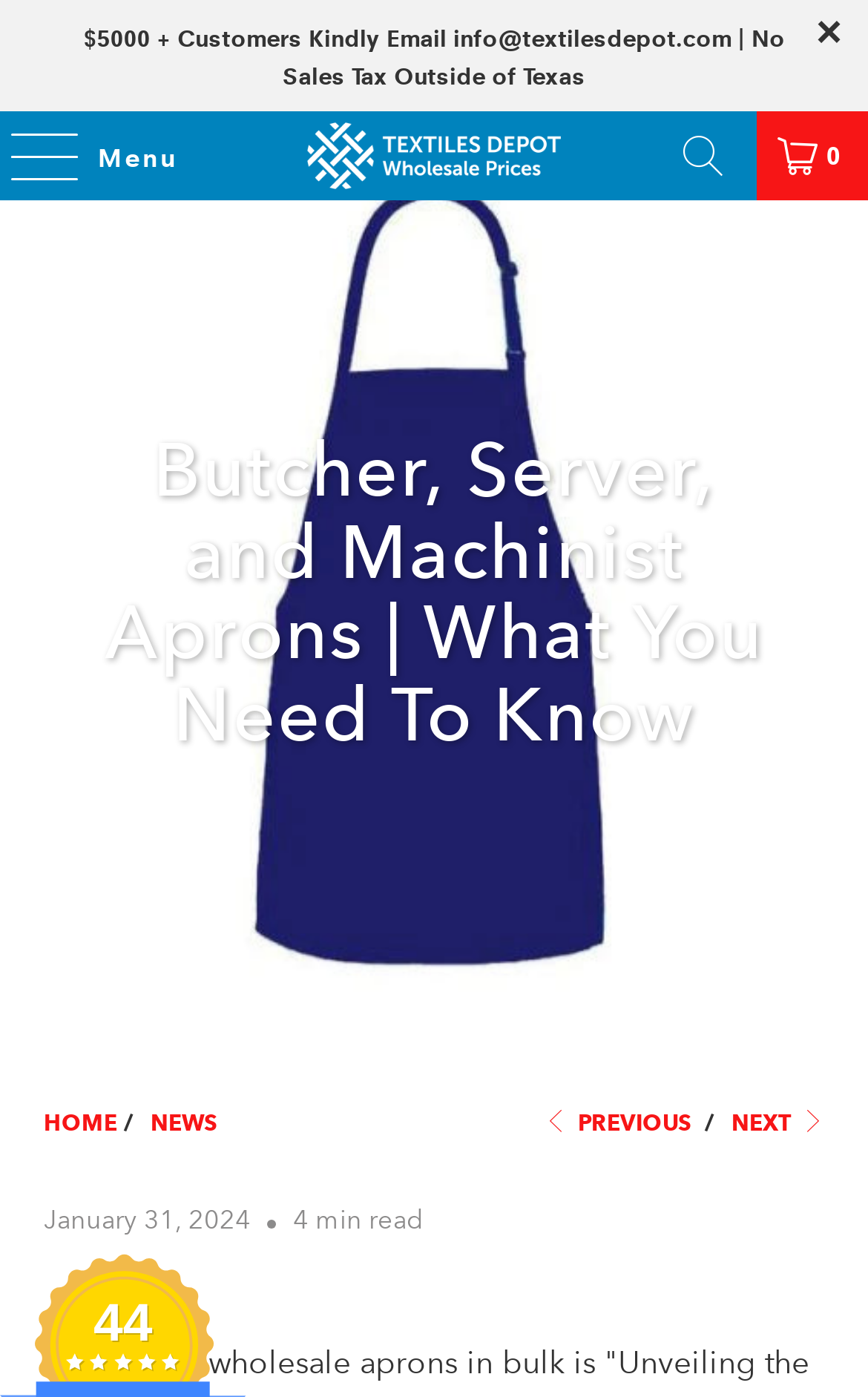What is the topic of the current page?
Please answer the question with a detailed response using the information from the screenshot.

I inferred the answer by analyzing the heading element 'Butcher, Server, and Machinist Aprons | What You Need To Know' and the image with a similar name, which suggests that the page is about aprons.